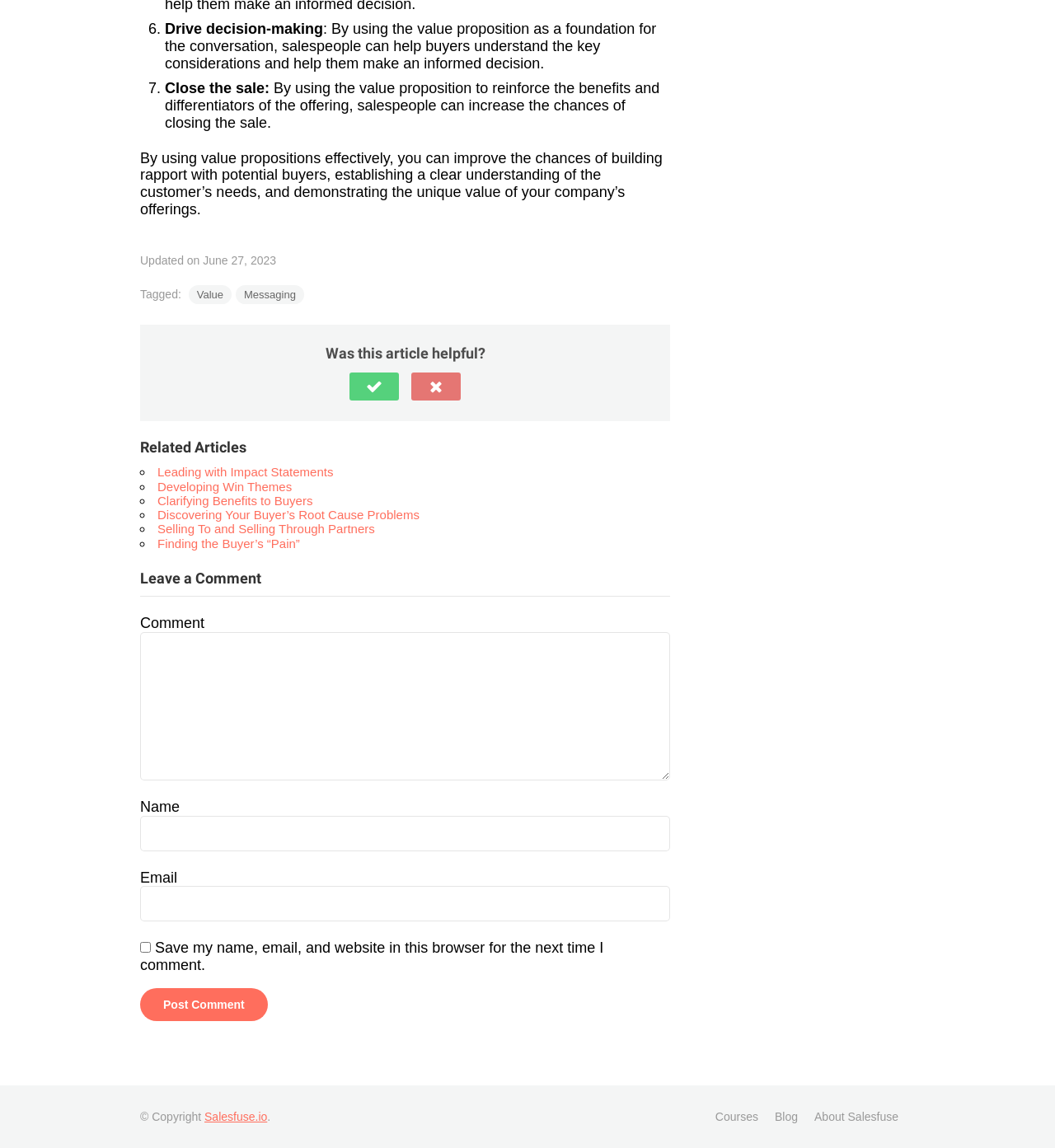Show the bounding box coordinates for the HTML element described as: "Courses".

[0.678, 0.967, 0.719, 0.979]